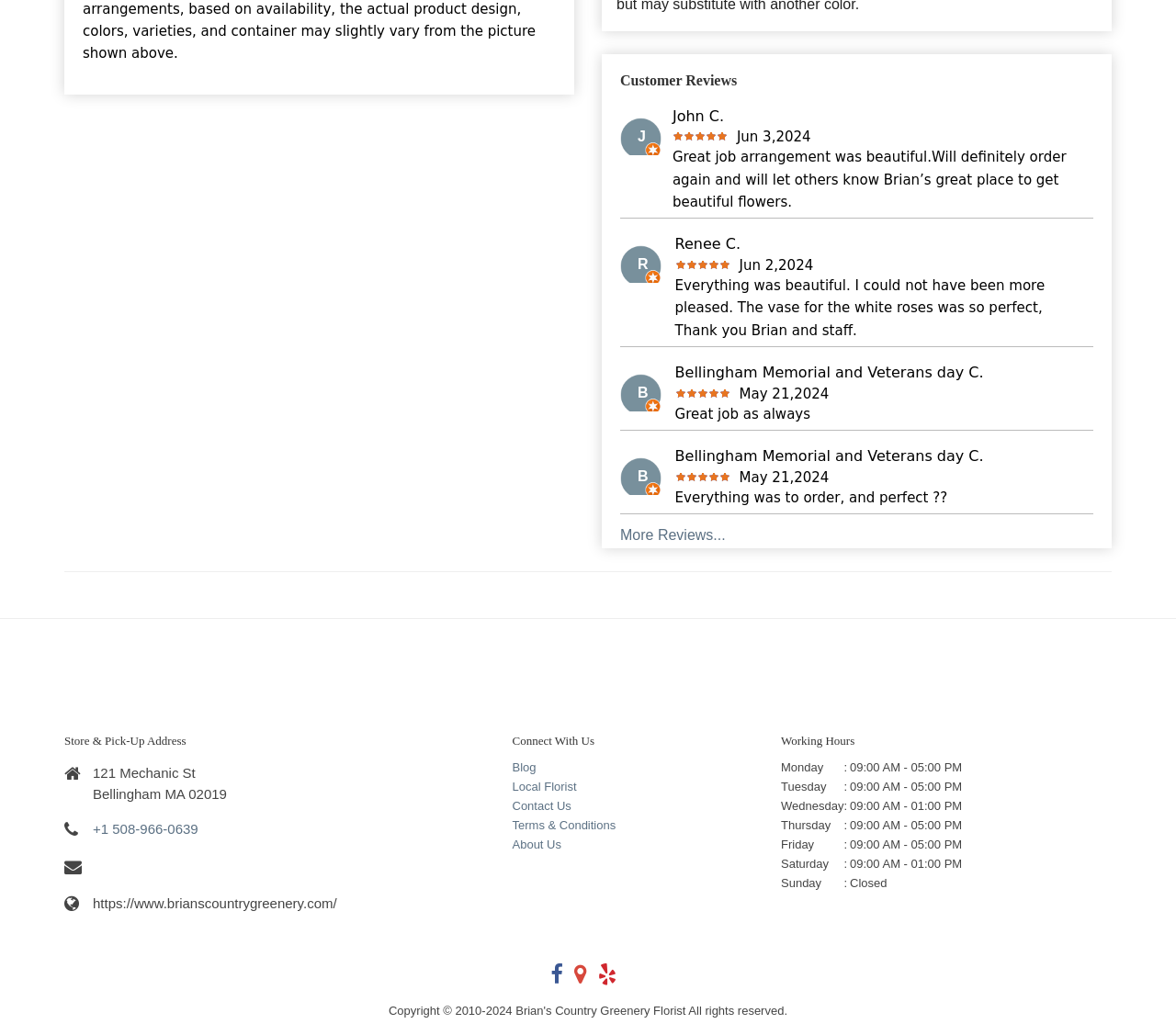Based on the description "Contact Us", find the bounding box of the specified UI element.

[0.436, 0.772, 0.486, 0.785]